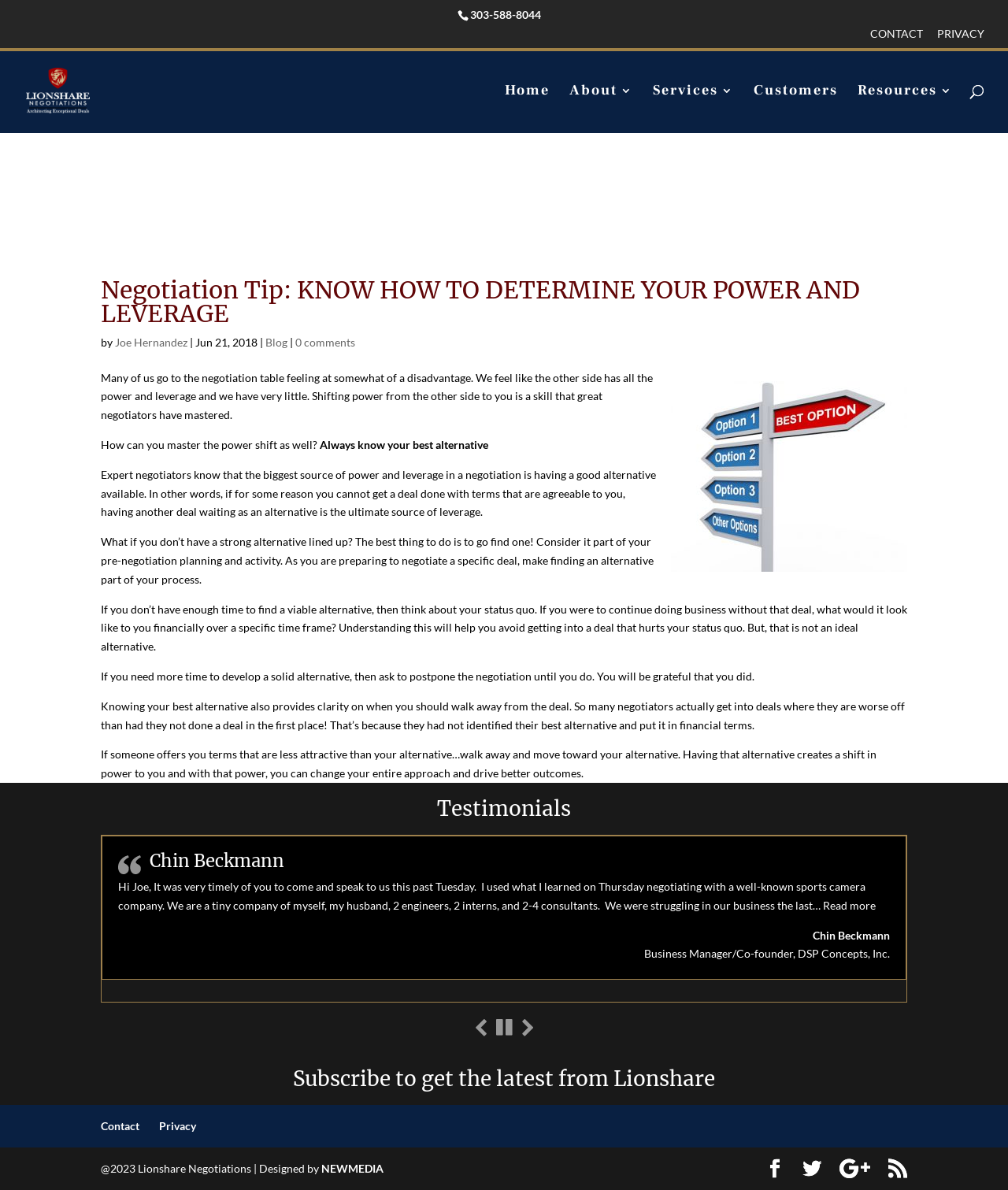Please identify the bounding box coordinates of the element's region that should be clicked to execute the following instruction: "Read the blog". The bounding box coordinates must be four float numbers between 0 and 1, i.e., [left, top, right, bottom].

[0.263, 0.282, 0.285, 0.293]